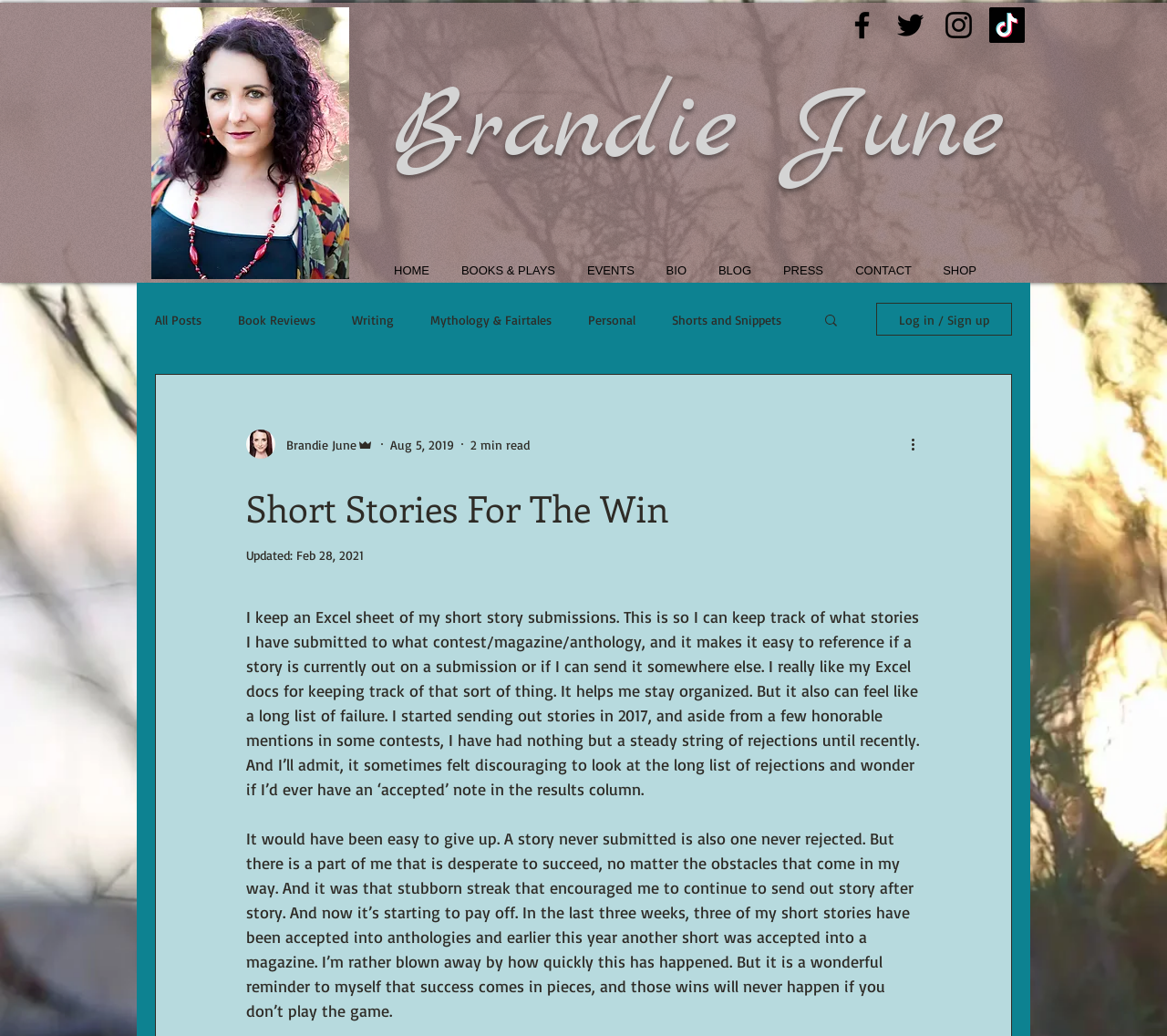Give a one-word or one-phrase response to the question: 
What is the author's name?

Brandie June